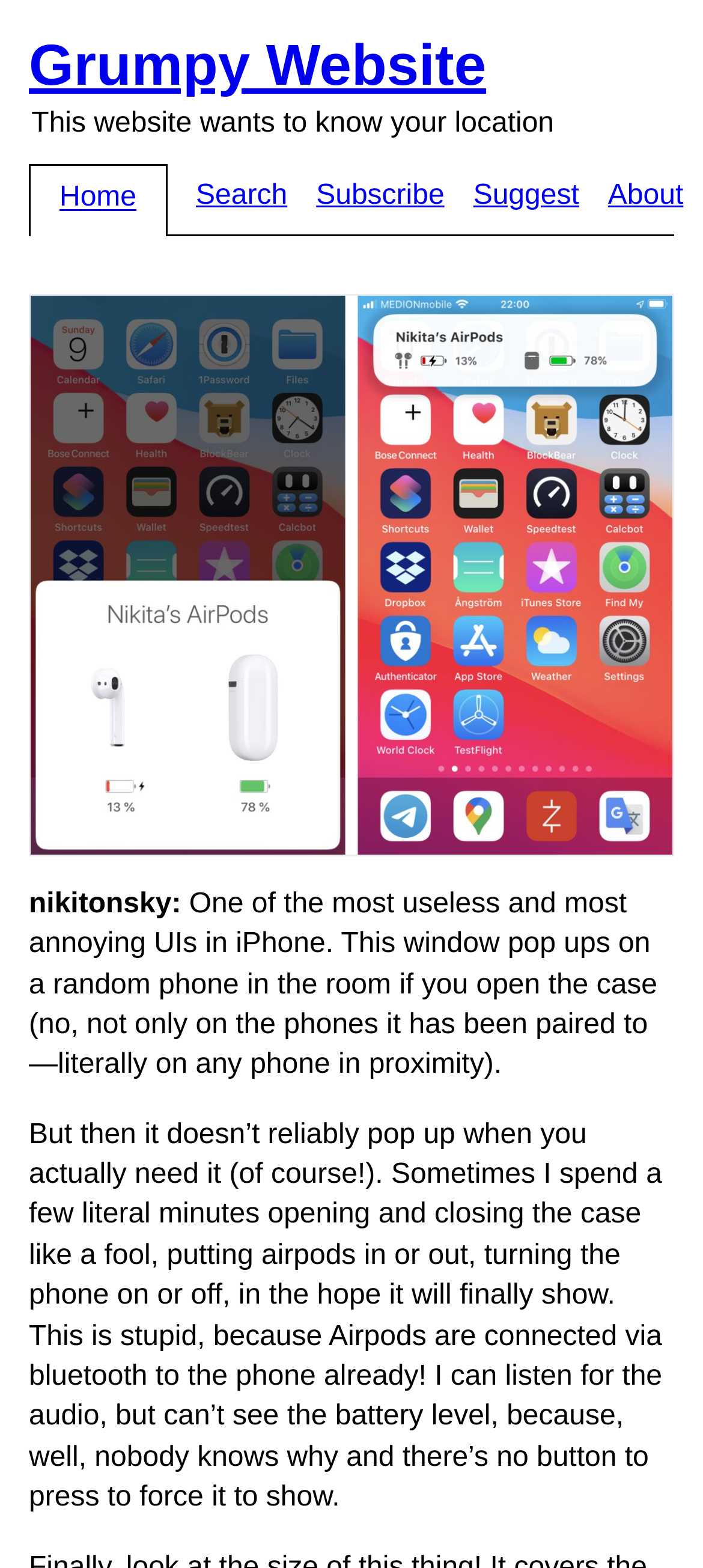Using floating point numbers between 0 and 1, provide the bounding box coordinates in the format (top-left x, top-left y, bottom-right x, bottom-right y). Locate the UI element described here: Search

[0.279, 0.104, 0.409, 0.149]